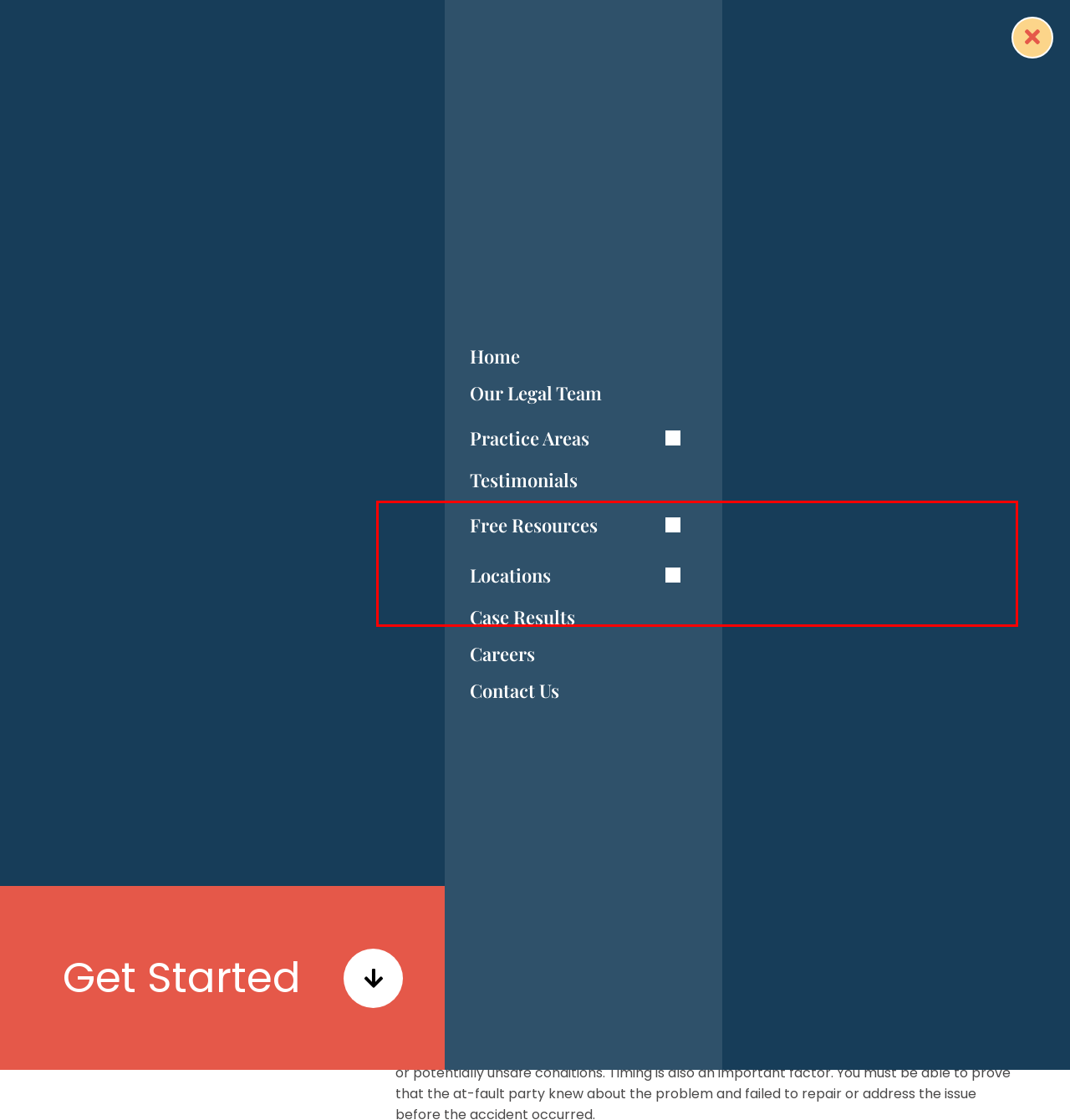Please look at the screenshot provided and find the red bounding box. Extract the text content contained within this bounding box.

Under Georgia law, homeowners, property owners, and commercial entities are required to exercise reasonable care to keep their property safe. If you suffer an injury due to the negligence of the above-mentioned parties, you may be entitled to compensation for your injuries and damages. If you are injured due to your own carelessness, you may not be able to seek damages.